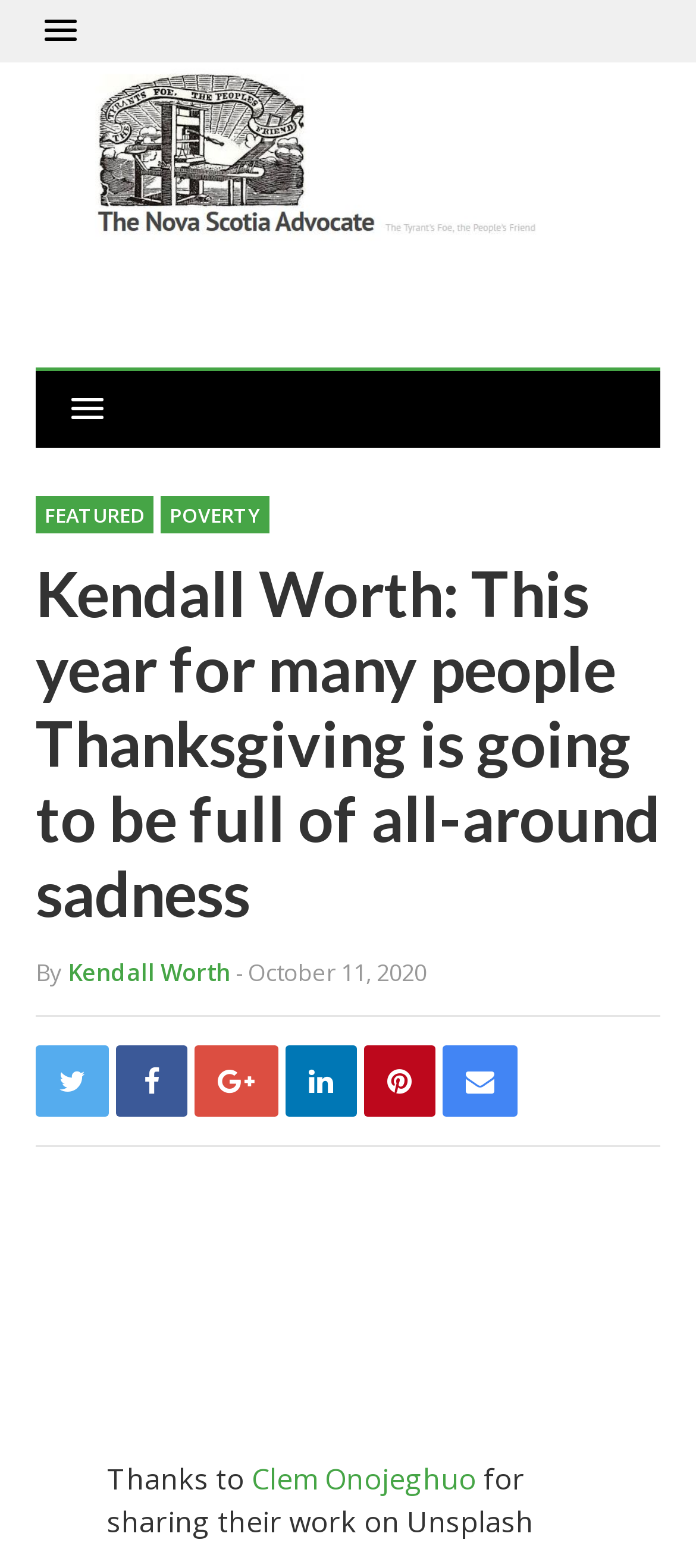What is the author of the article? Examine the screenshot and reply using just one word or a brief phrase.

Kendall Worth